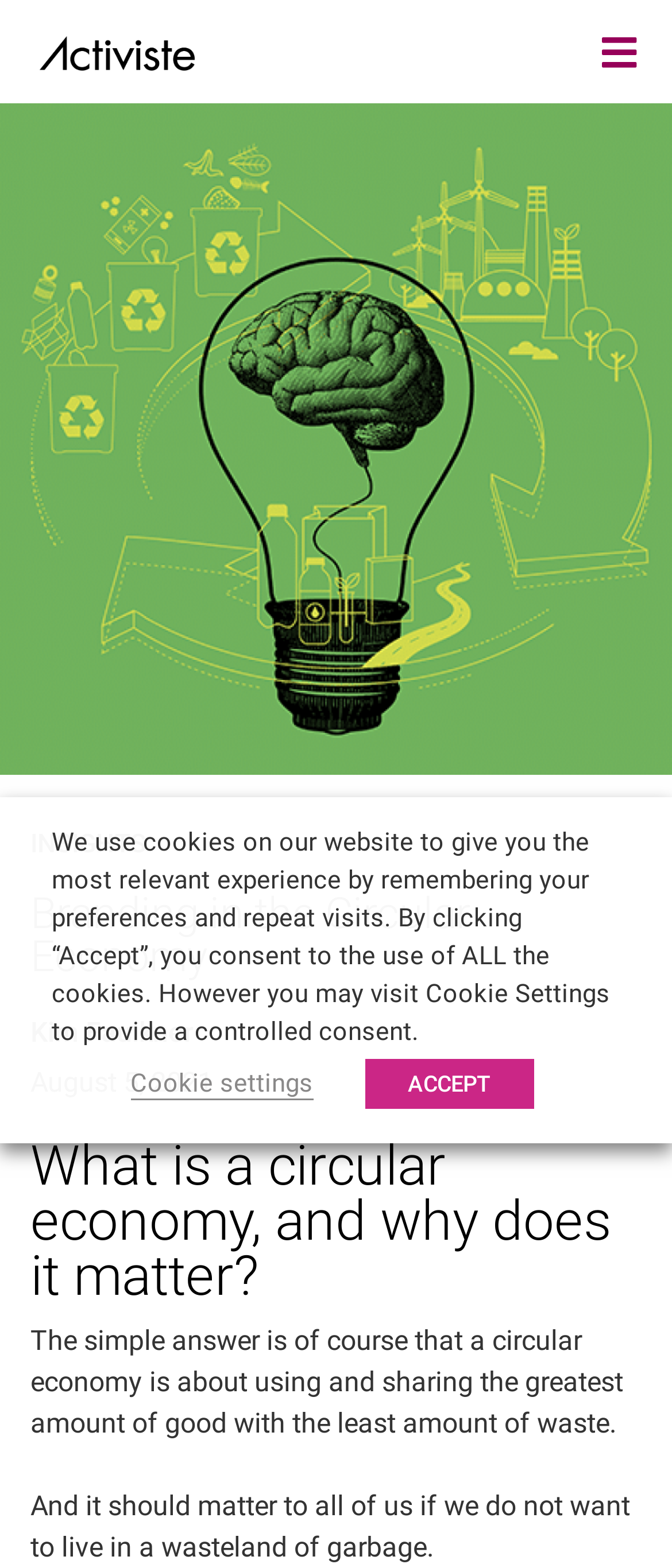Please provide the bounding box coordinates for the UI element as described: "Cookie settings". The coordinates must be four floats between 0 and 1, represented as [left, top, right, bottom].

[0.194, 0.681, 0.465, 0.702]